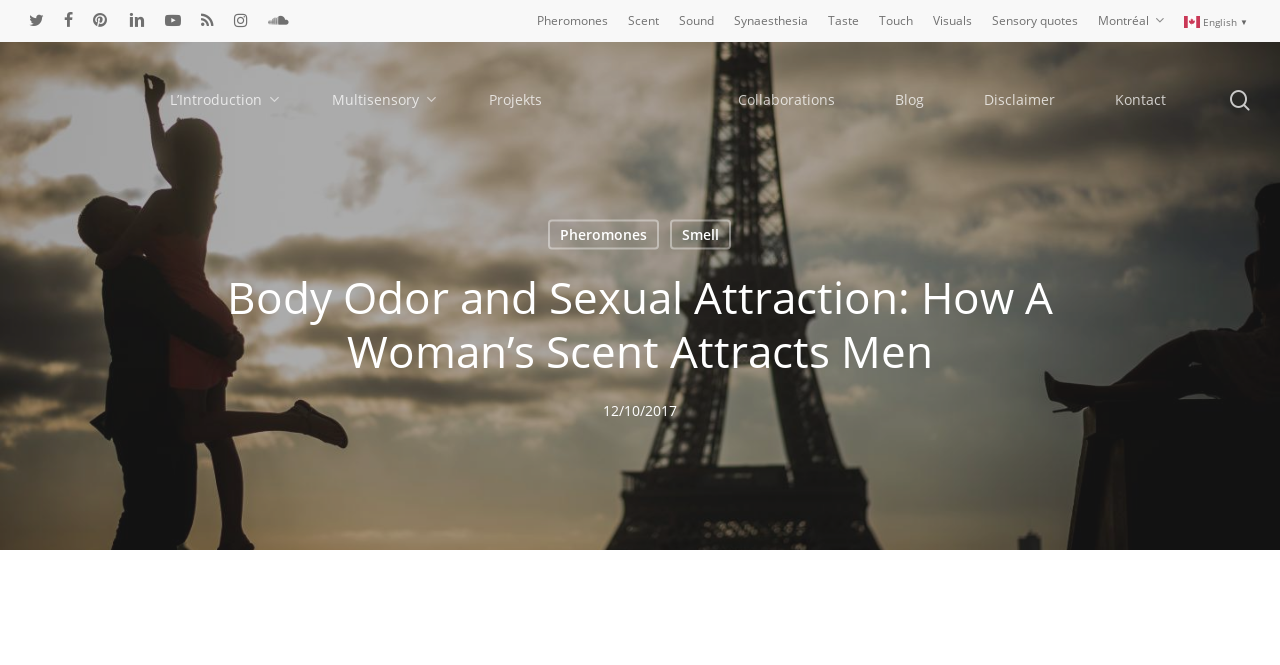Is there a search function on the webpage?
Please provide a detailed and thorough answer to the question.

I can see a search bar at the top of the webpage, which allows users to input keywords and search for relevant content. There is also a 'Search' textbox and a 'Close Search' link, indicating that the search function is available.